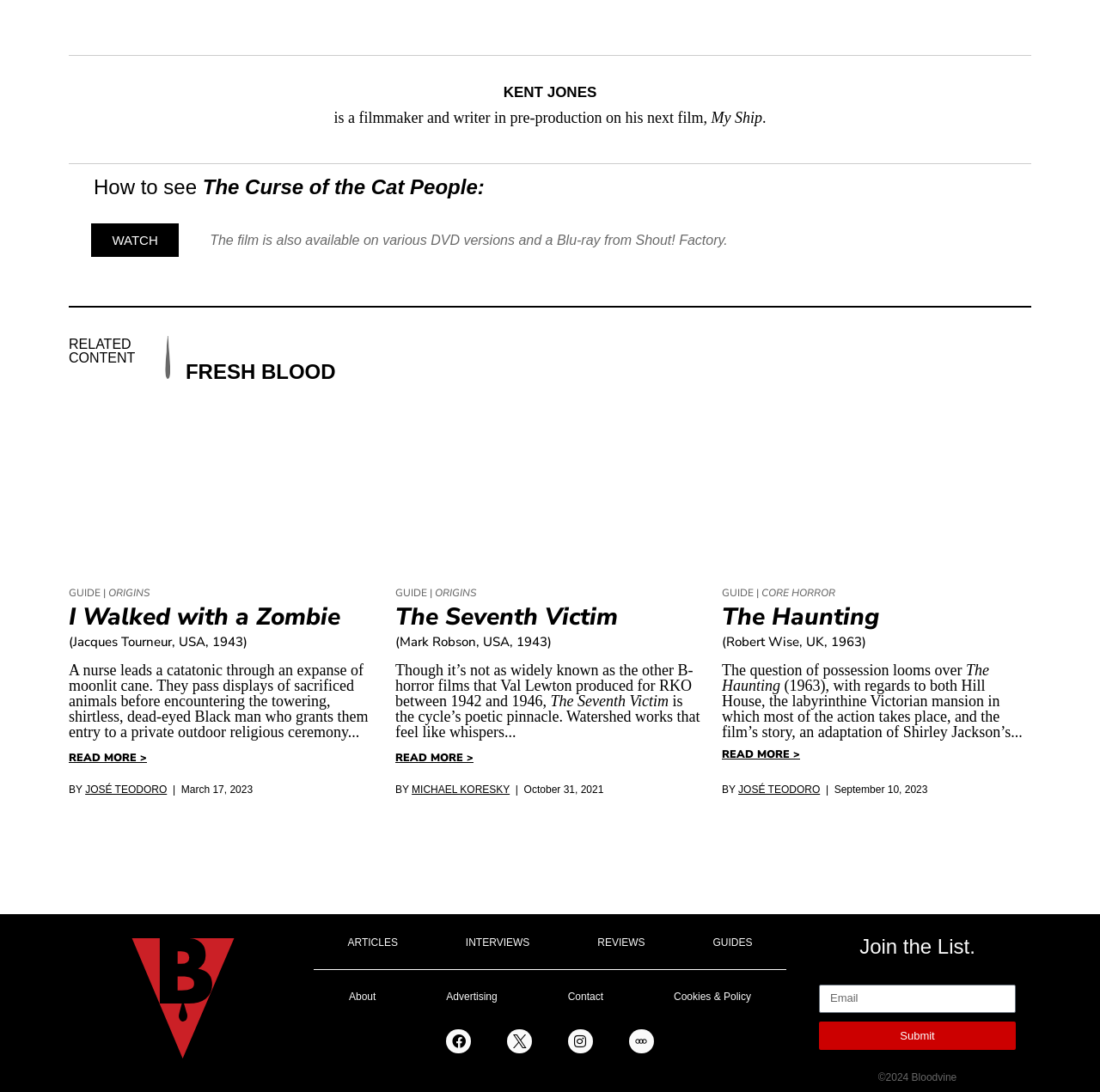What is the name of the filmmaker mentioned on the webpage?
Provide a fully detailed and comprehensive answer to the question.

The webpage has a heading element with the text 'KENT JONES' at the top, indicating that Kent Jones is the filmmaker being referred to.